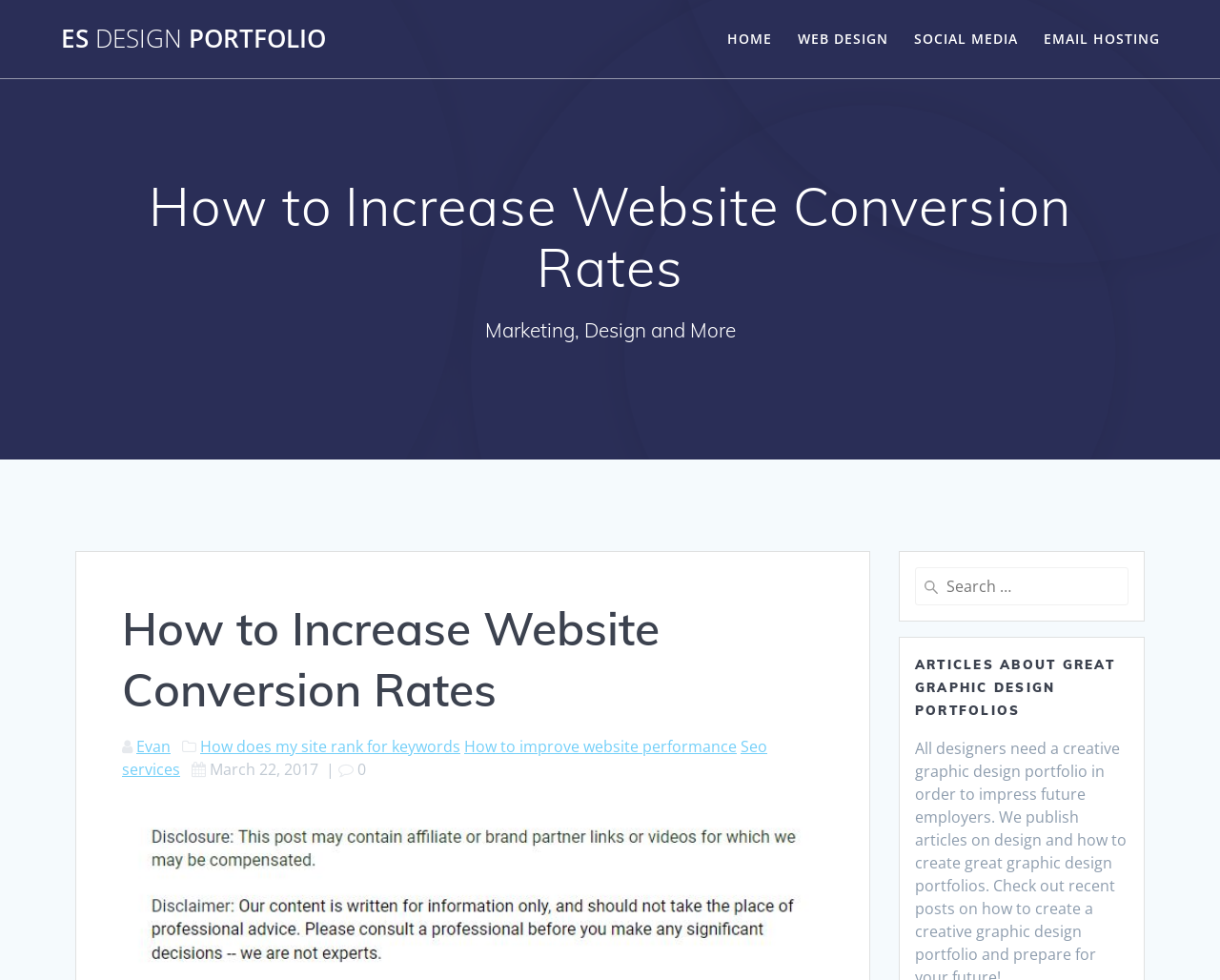Create a detailed summary of the webpage's content and design.

The webpage is about increasing website conversion rates, with a focus on search engine optimization (SEO). At the top left, there is a link to "ES DESIGN PORTFOLIO", followed by a navigation menu with links to "HOME", "WEB DESIGN", "SOCIAL MEDIA", and "EMAIL HOSTING" aligned horizontally. 

Below the navigation menu, there is a prominent heading "How to Increase Website Conversion Rates" that spans almost the entire width of the page. Underneath, there is a brief description "Marketing, Design and More". 

Further down, there is another heading "How to Increase Website Conversion Rates" that is slightly smaller in size. Below this heading, there are several links related to SEO, including "Evan", "How does my site rank for keywords", "How to improve website performance", and "Seo services". These links are arranged vertically, with some empty space in between. 

To the right of these links, there is a search bar with a label "Search for:". The search bar is accompanied by a static text "March 22, 2017" and some separator characters. 

Finally, at the bottom right, there is a heading "ARTICLES ABOUT GREAT GRAPHIC DESIGN PORTFOLIOS" that spans almost the entire width of the page.